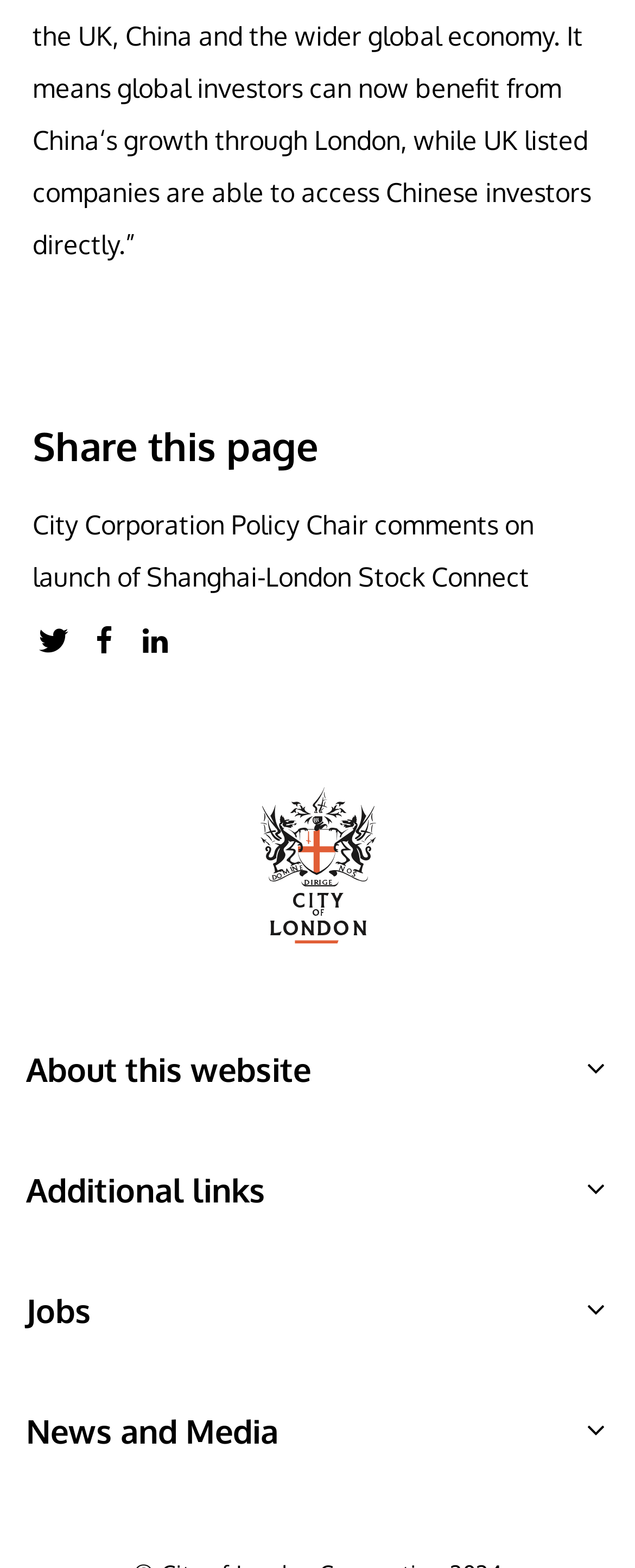What is the purpose of the buttons at the bottom of the page?
Give a detailed response to the question by analyzing the screenshot.

I analyzed the buttons at the bottom of the page and found that they have headings such as 'About this website', 'Additional links', 'Jobs', and 'News and Media', which suggest that they are used for navigation to different sections of the website.